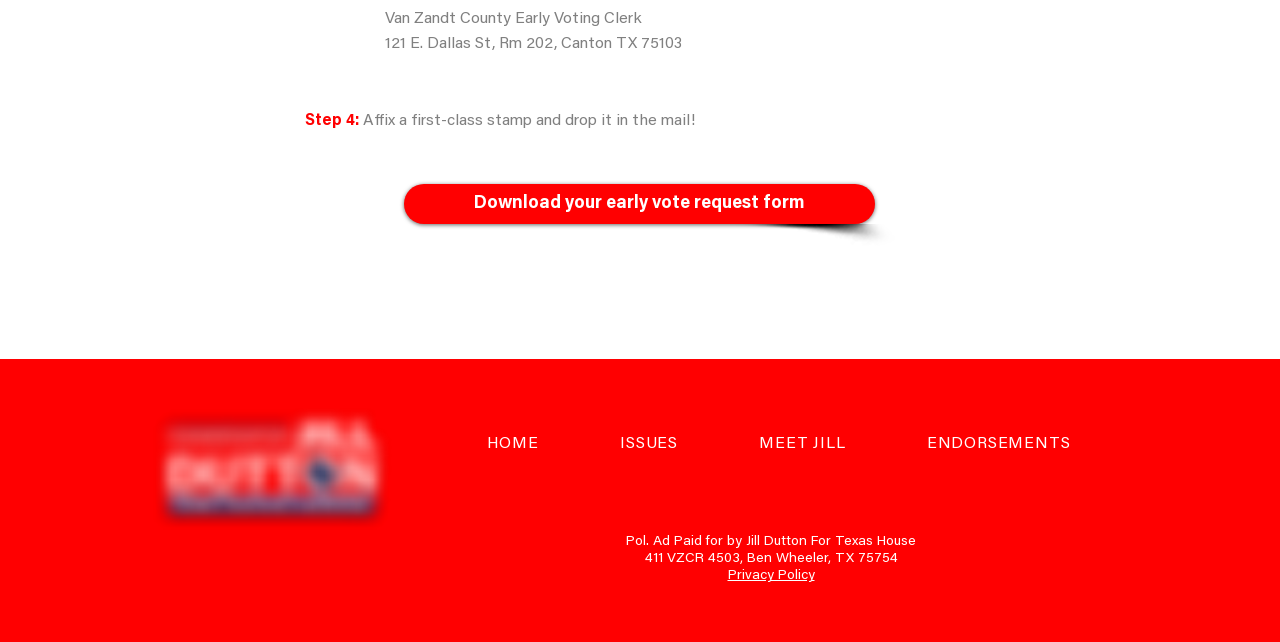Can you find the bounding box coordinates for the UI element given this description: "MEET JILL"? Provide the coordinates as four float numbers between 0 and 1: [left, top, right, bottom].

[0.565, 0.662, 0.689, 0.723]